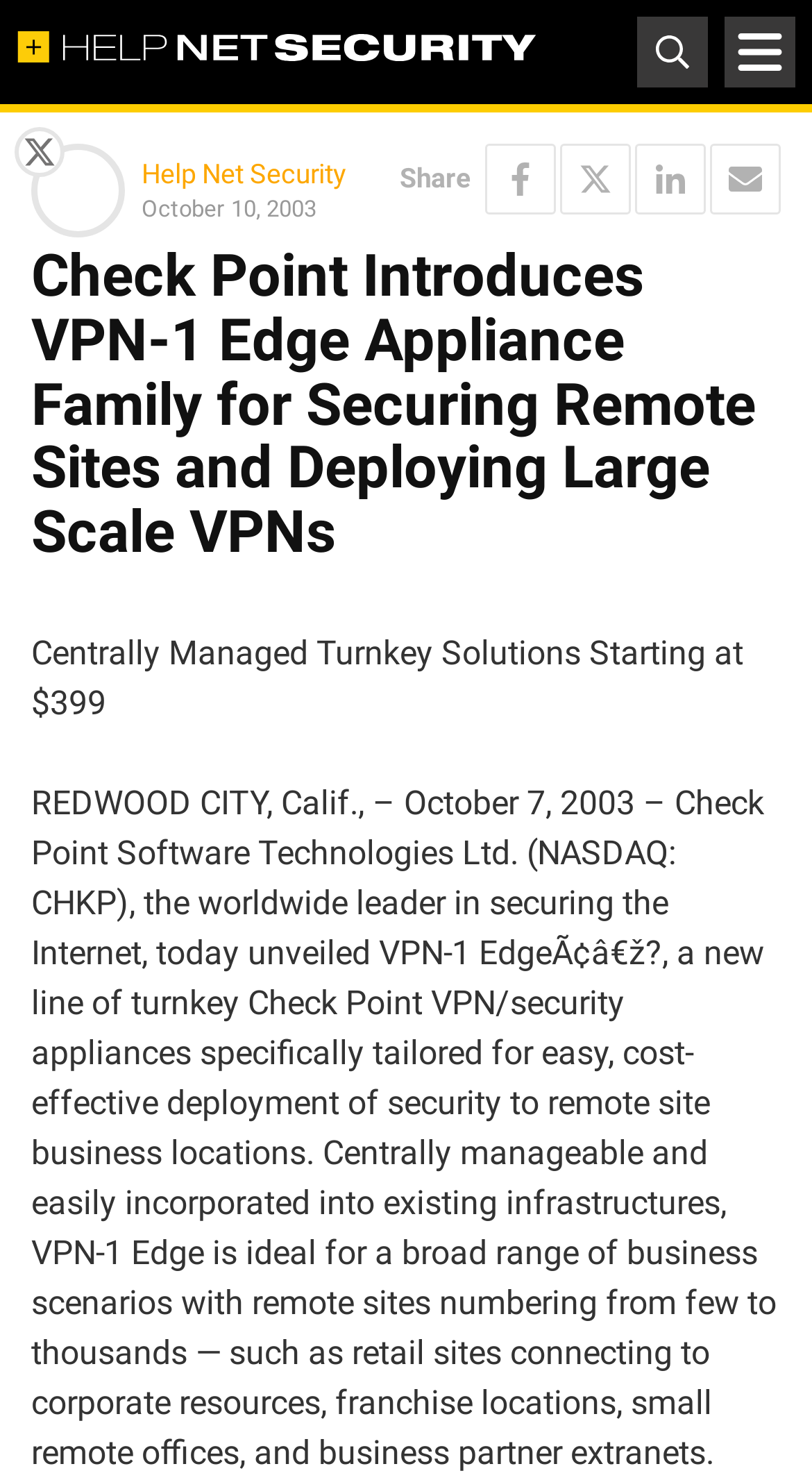Please determine the bounding box coordinates of the element's region to click in order to carry out the following instruction: "Follow me on Twitter". The coordinates should be four float numbers between 0 and 1, i.e., [left, top, right, bottom].

[0.018, 0.086, 0.079, 0.12]